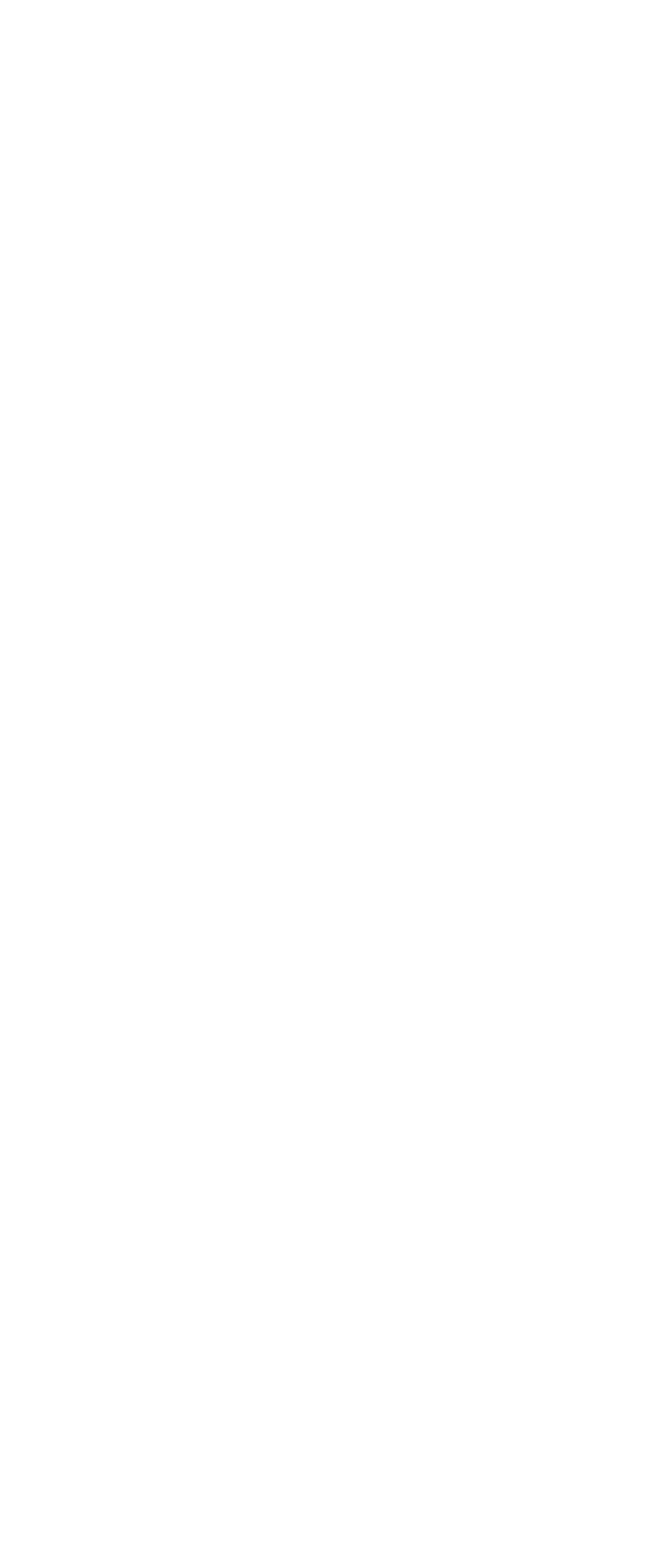How many countries are the offices placed in?
We need a detailed and exhaustive answer to the question. Please elaborate.

I found the answer by reading the StaticText 'Our offices are placed in 3 countries combined with a broad network of agents represented in 20 countries...' which is located below the managers' information.